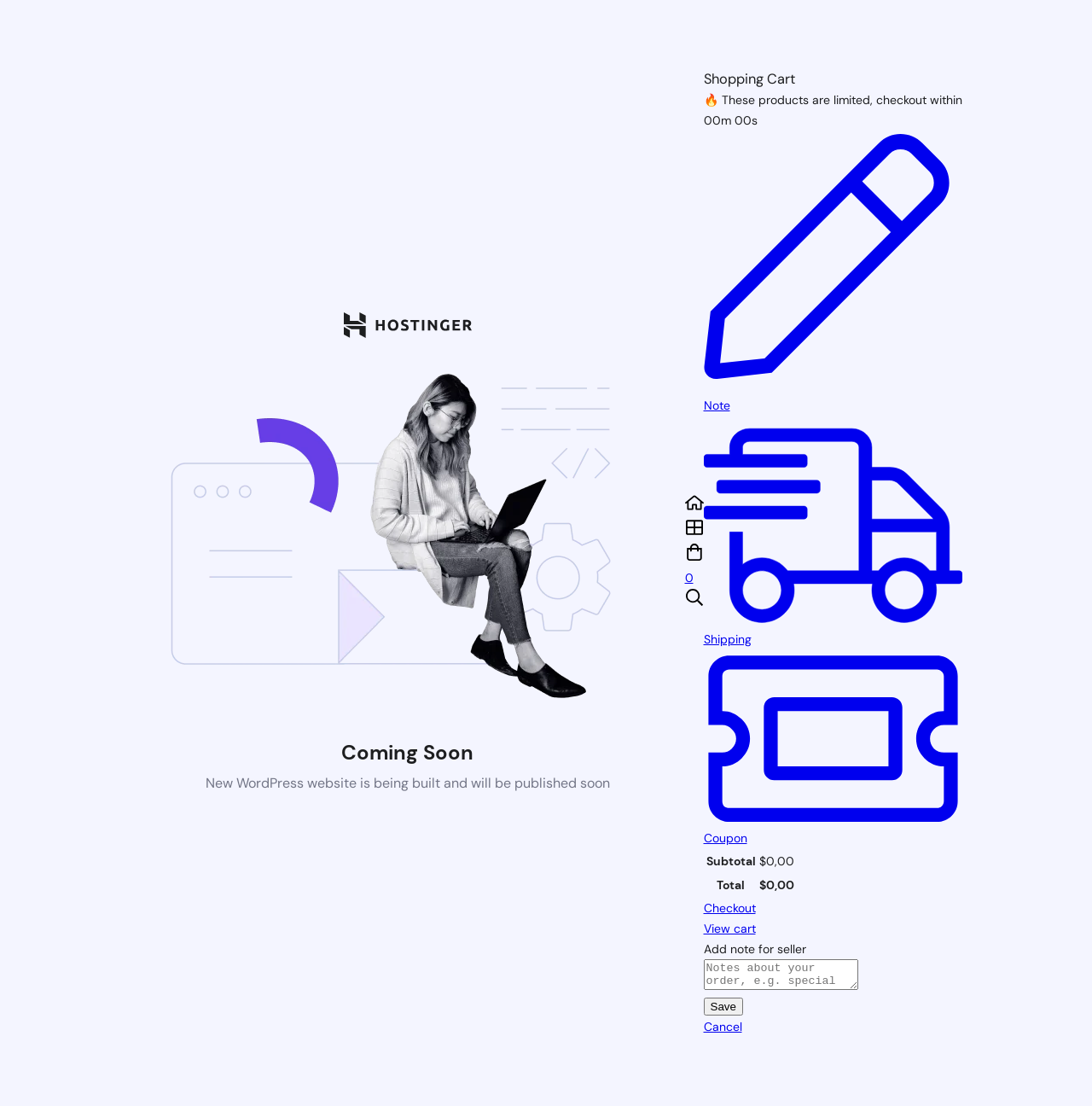Pinpoint the bounding box coordinates of the area that should be clicked to complete the following instruction: "Search for something". The coordinates must be given as four float numbers between 0 and 1, i.e., [left, top, right, bottom].

[0.627, 0.532, 0.644, 0.554]